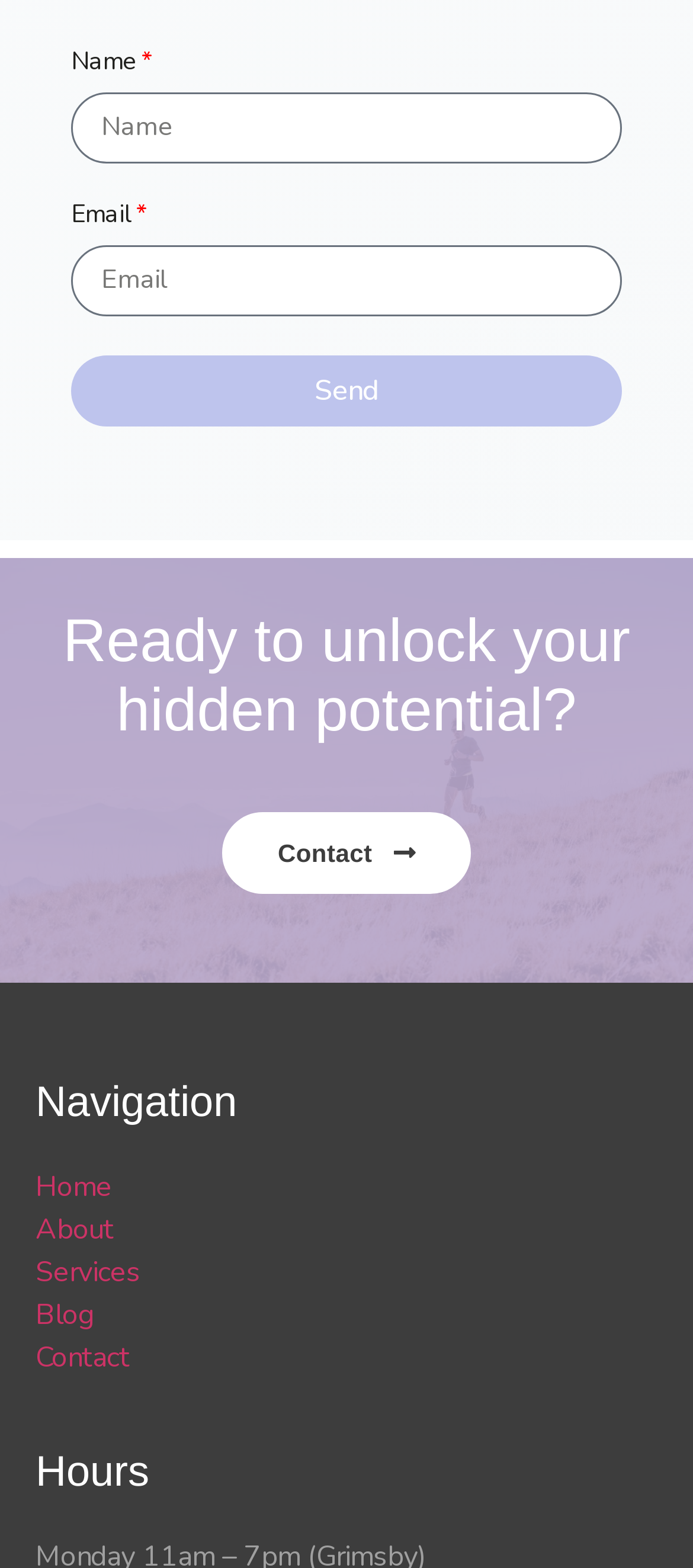Please specify the bounding box coordinates for the clickable region that will help you carry out the instruction: "Visit the Home page".

[0.051, 0.745, 0.162, 0.77]